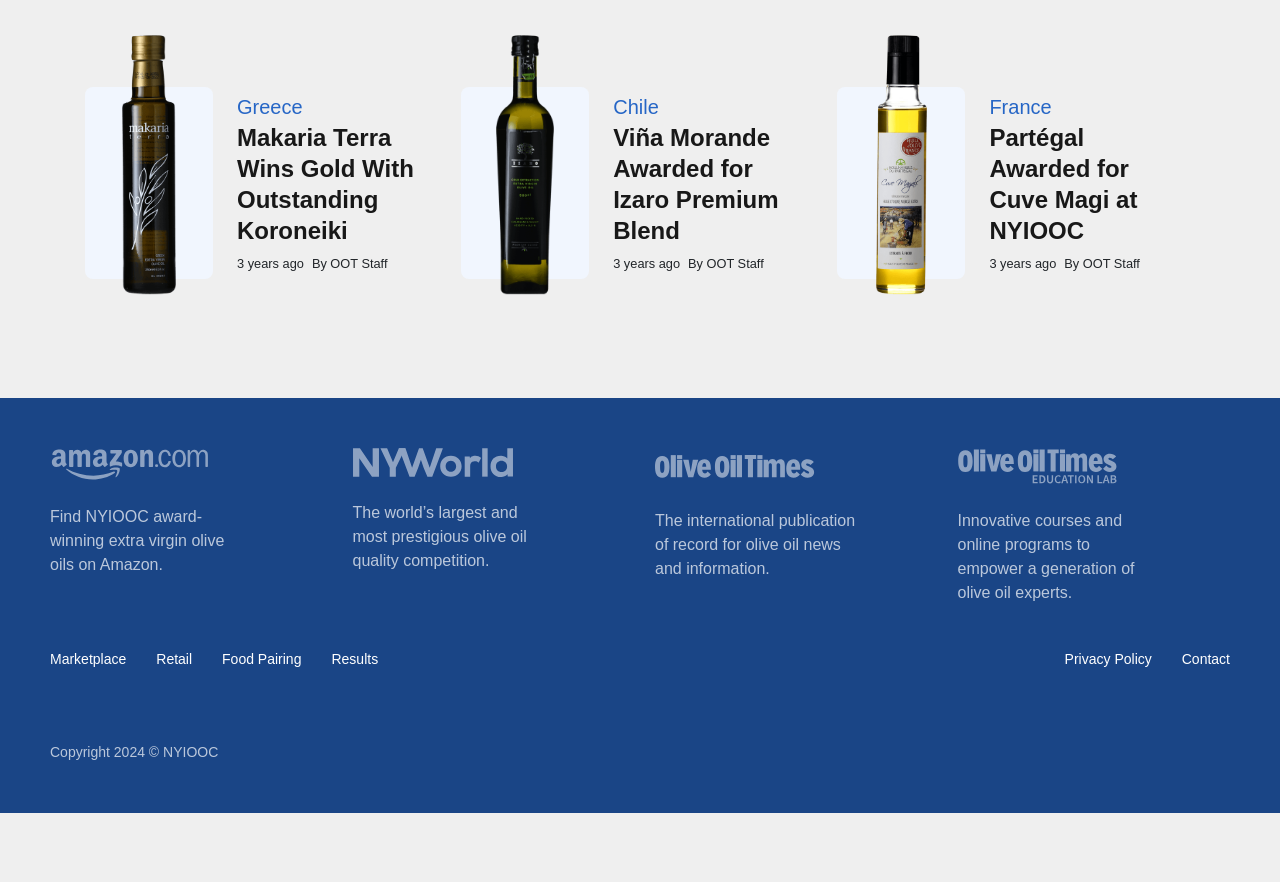Locate the bounding box coordinates of the region to be clicked to comply with the following instruction: "View Results". The coordinates must be four float numbers between 0 and 1, in the form [left, top, right, bottom].

[0.247, 0.727, 0.307, 0.769]